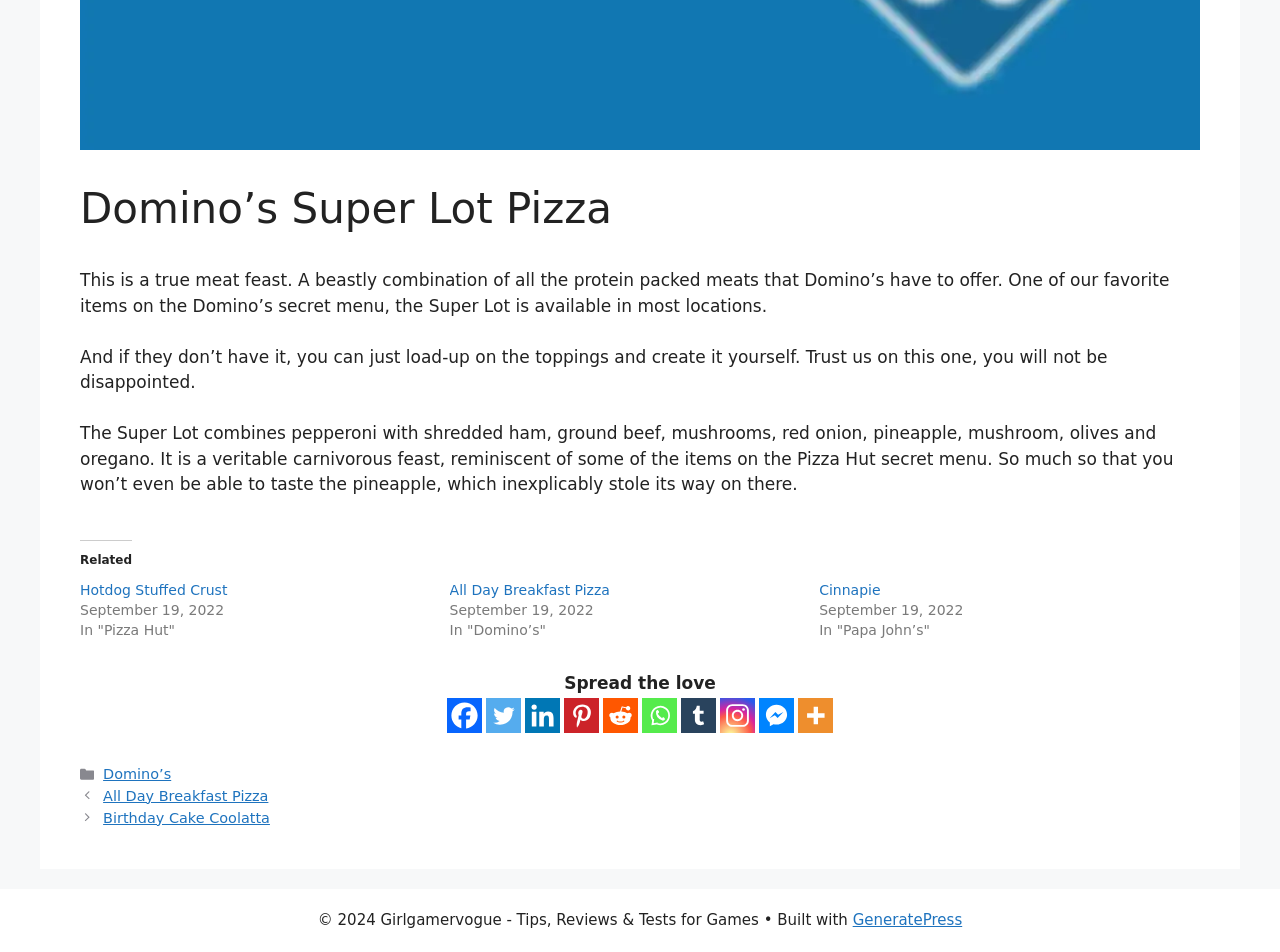Bounding box coordinates are specified in the format (top-left x, top-left y, bottom-right x, bottom-right y). All values are floating point numbers bounded between 0 and 1. Please provide the bounding box coordinate of the region this sentence describes: All Day Breakfast Pizza

[0.081, 0.828, 0.21, 0.844]